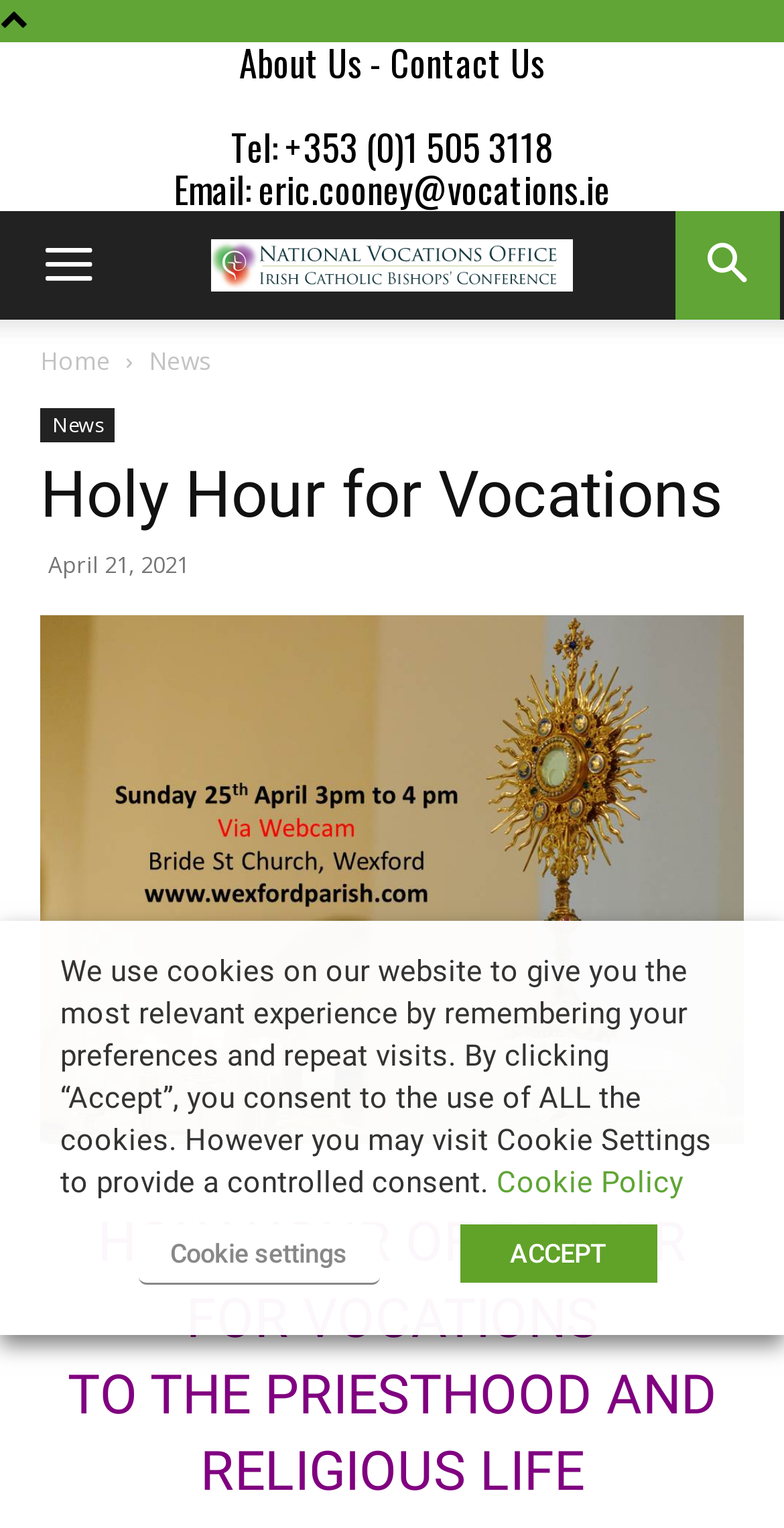Can you determine the bounding box coordinates of the area that needs to be clicked to fulfill the following instruction: "Click the About Us link"?

[0.305, 0.024, 0.462, 0.058]